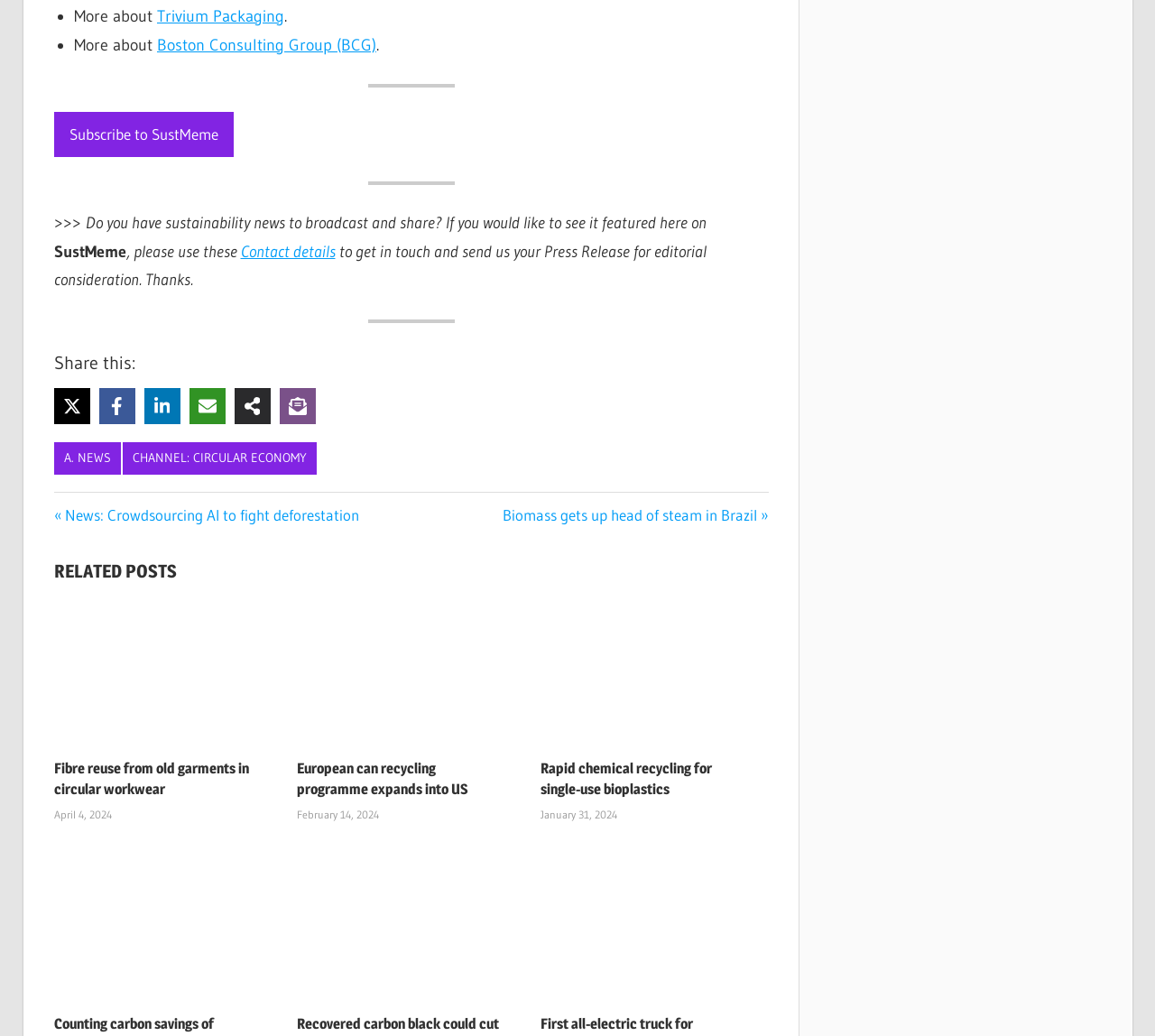Find the bounding box coordinates for the area that should be clicked to accomplish the instruction: "Read about Fibre reuse from old garments in circular workwear".

[0.046, 0.734, 0.215, 0.77]